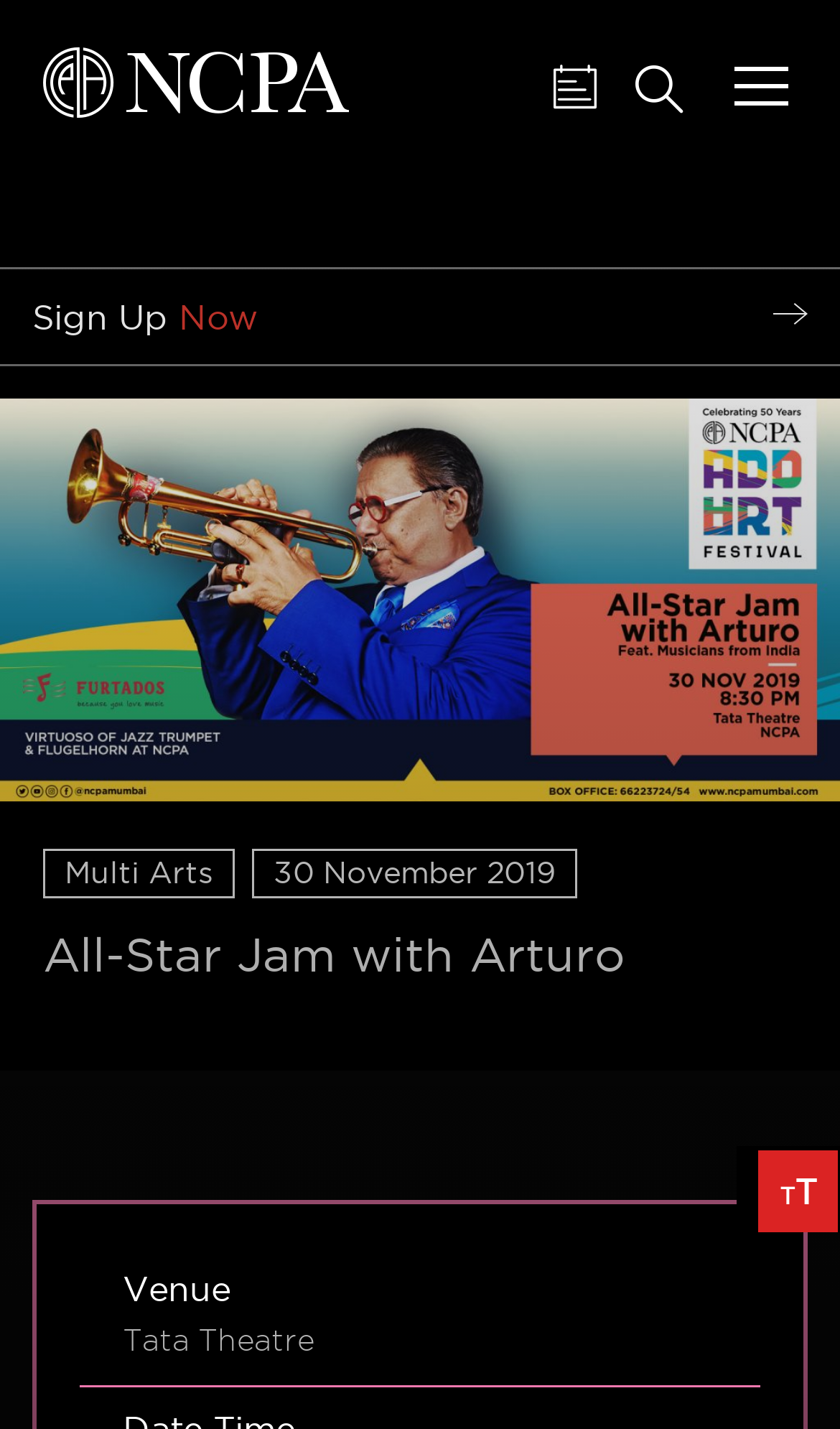What is the name of the venue?
Using the visual information from the image, give a one-word or short-phrase answer.

Tata Theatre